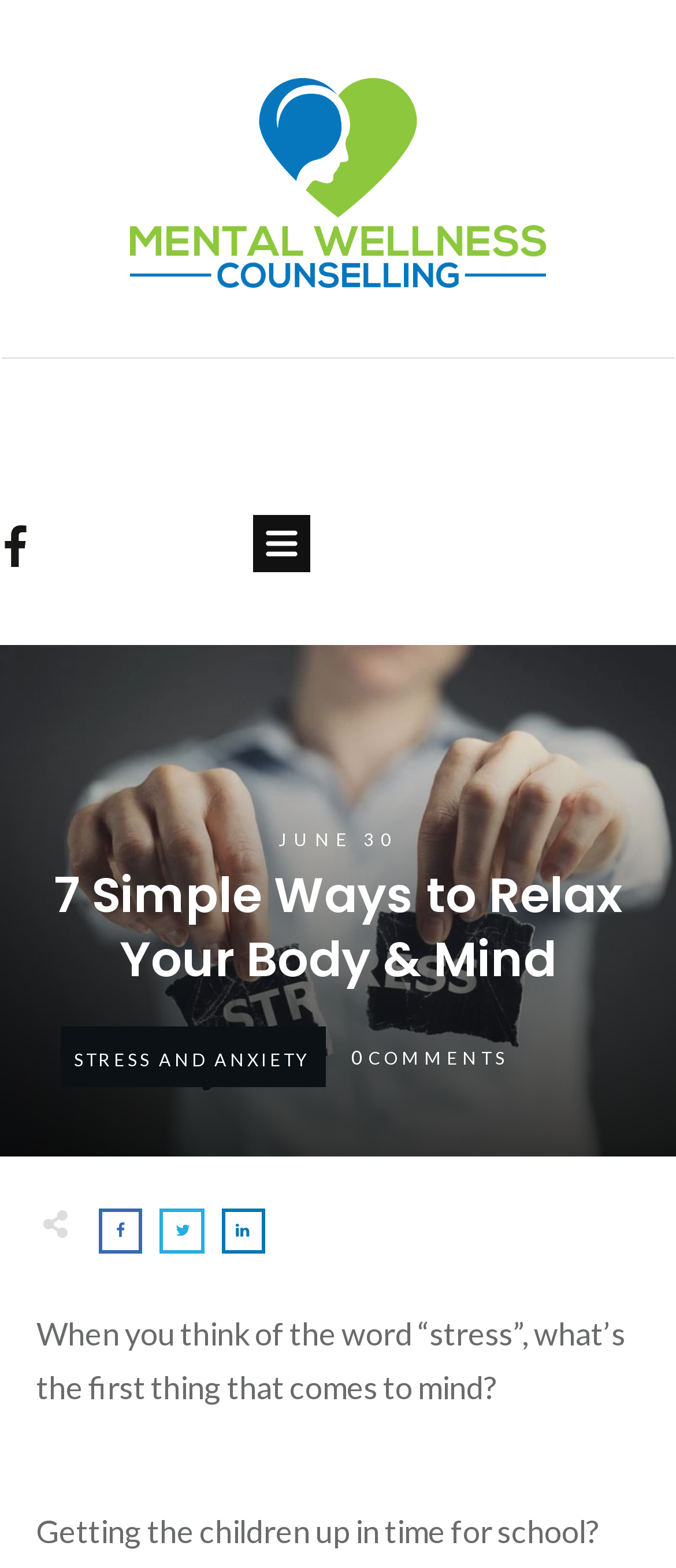Give a one-word or one-phrase response to the question:
How many images are there in the article?

7